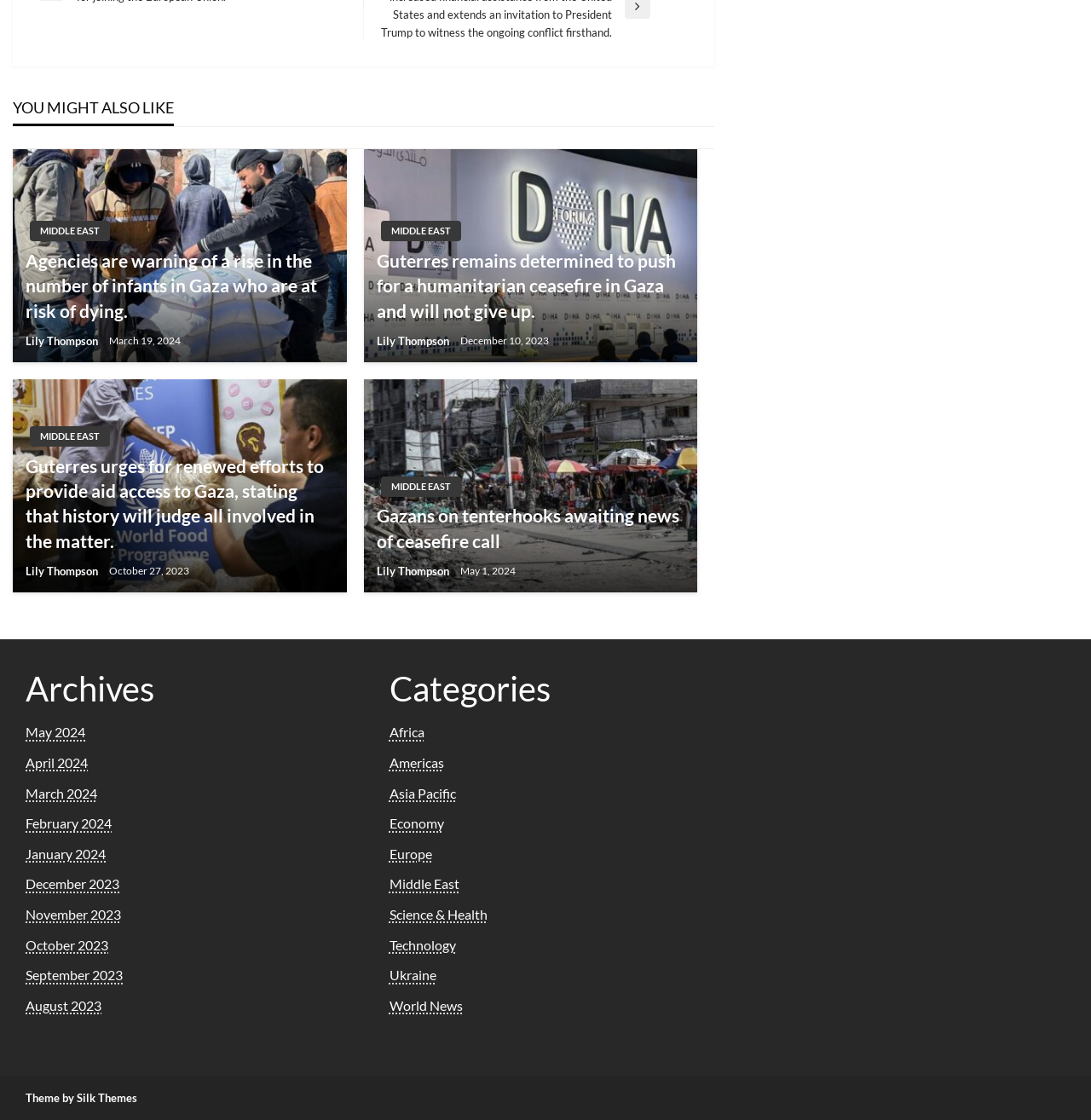How many articles are on this webpage?
Based on the screenshot, provide your answer in one word or phrase.

4